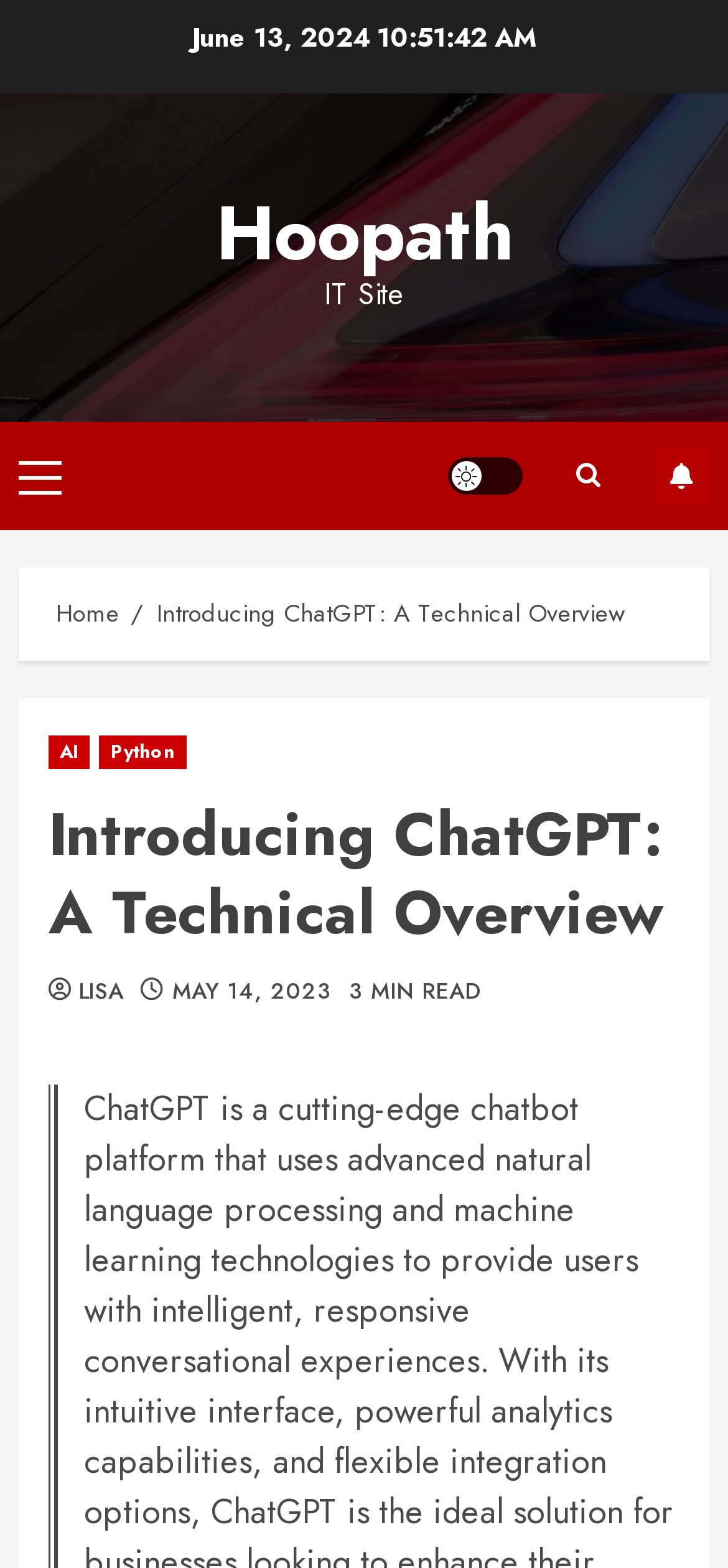What is the estimated reading time of the article?
Answer the question with detailed information derived from the image.

I found the article heading element with bounding box coordinates [0.067, 0.509, 0.933, 0.608], which contains a StaticText element with text '3 MIN READ' and bounding box coordinates [0.479, 0.621, 0.663, 0.642].